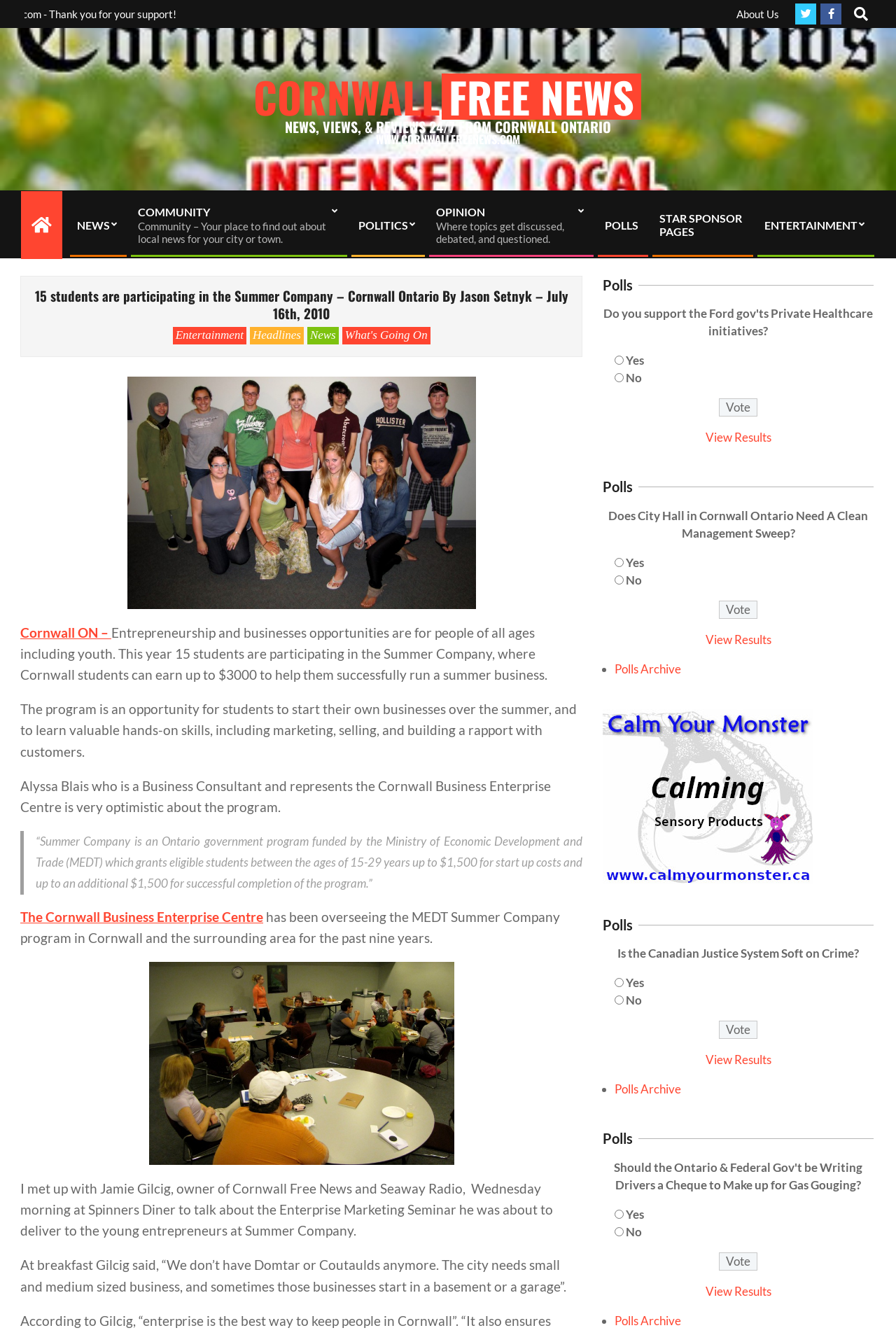Can you identify the bounding box coordinates of the clickable region needed to carry out this instruction: 'Search for something'? The coordinates should be four float numbers within the range of 0 to 1, stated as [left, top, right, bottom].

None